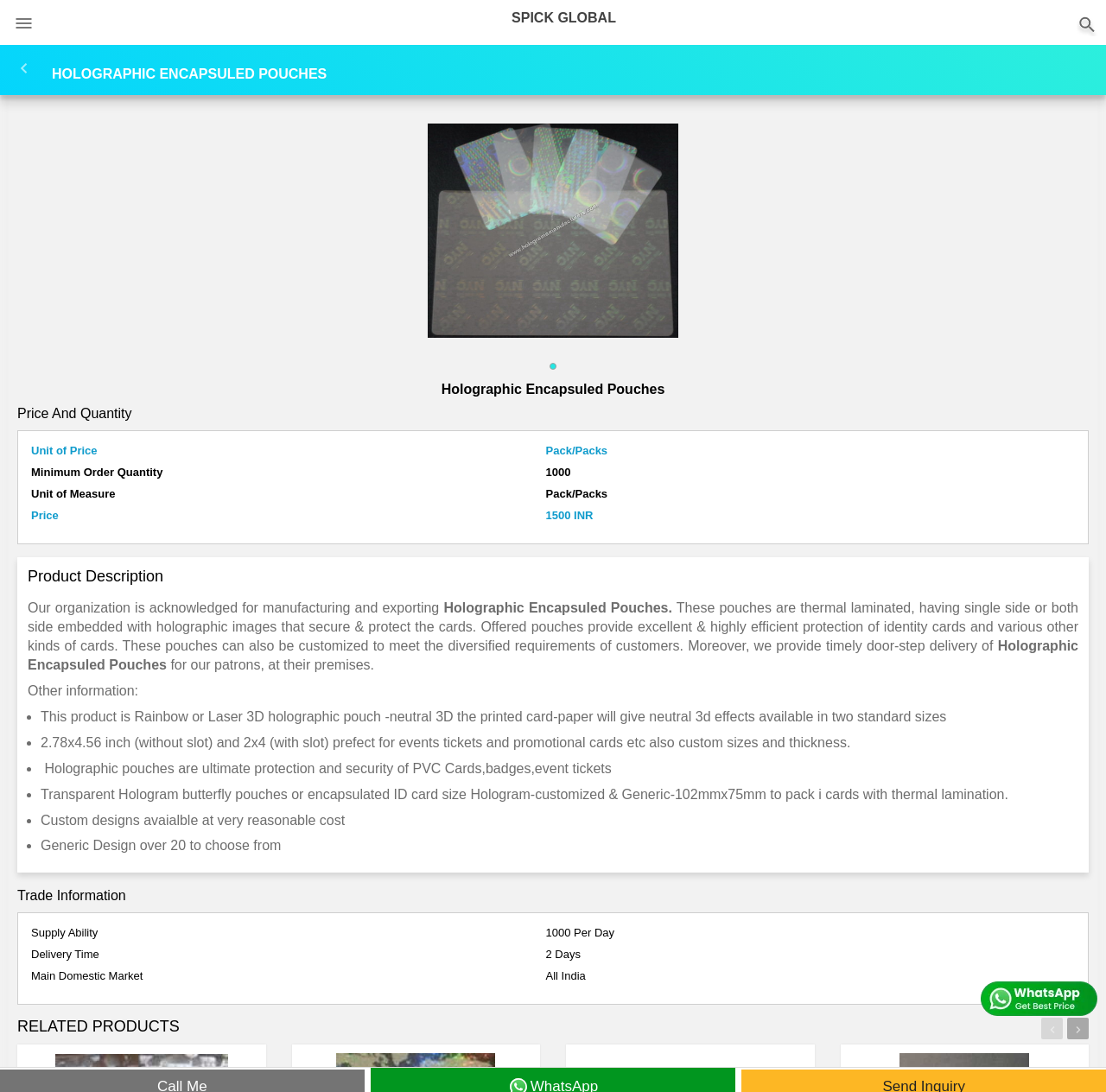What is the purpose of the product?
Give a comprehensive and detailed explanation for the question.

The purpose of the product is obtained from the product description which mentions that the pouches provide excellent and highly efficient protection of identity cards and various other kinds of cards.